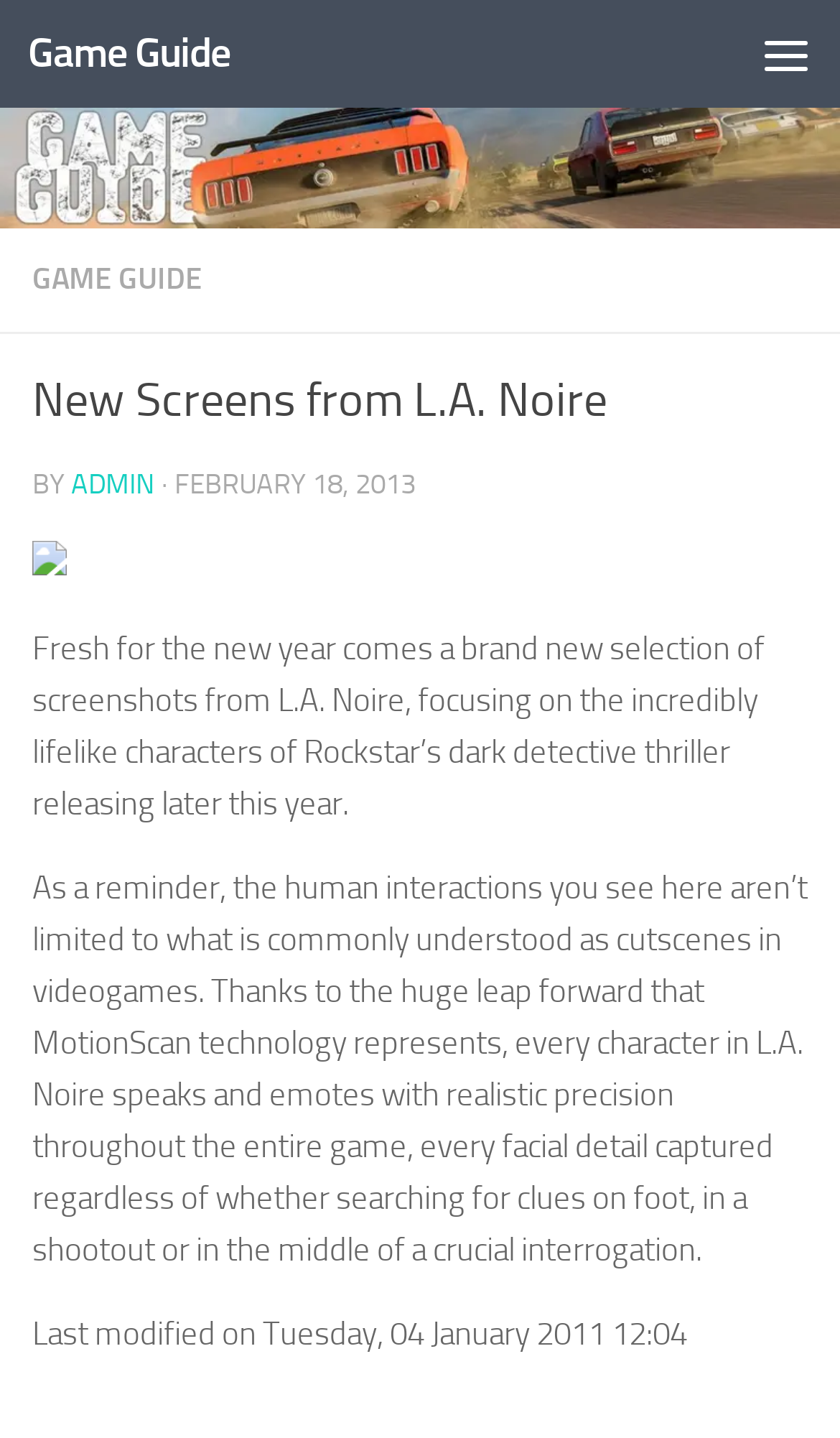What technology is used in L.A. Noire? Based on the image, give a response in one word or a short phrase.

MotionScan